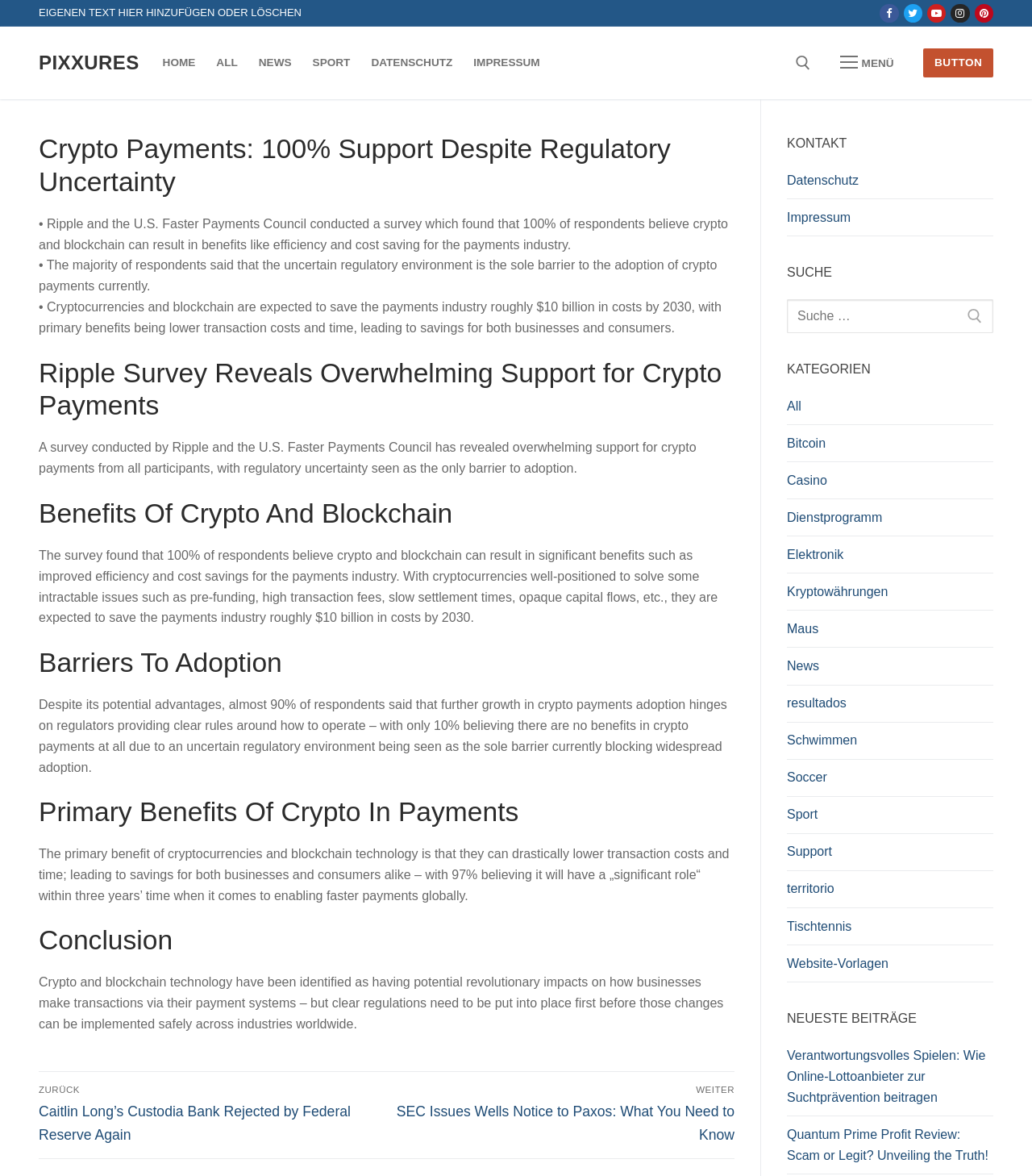Please locate the bounding box coordinates of the element that needs to be clicked to achieve the following instruction: "read the article". The coordinates should be four float numbers between 0 and 1, i.e., [left, top, right, bottom].

[0.038, 0.113, 0.712, 0.986]